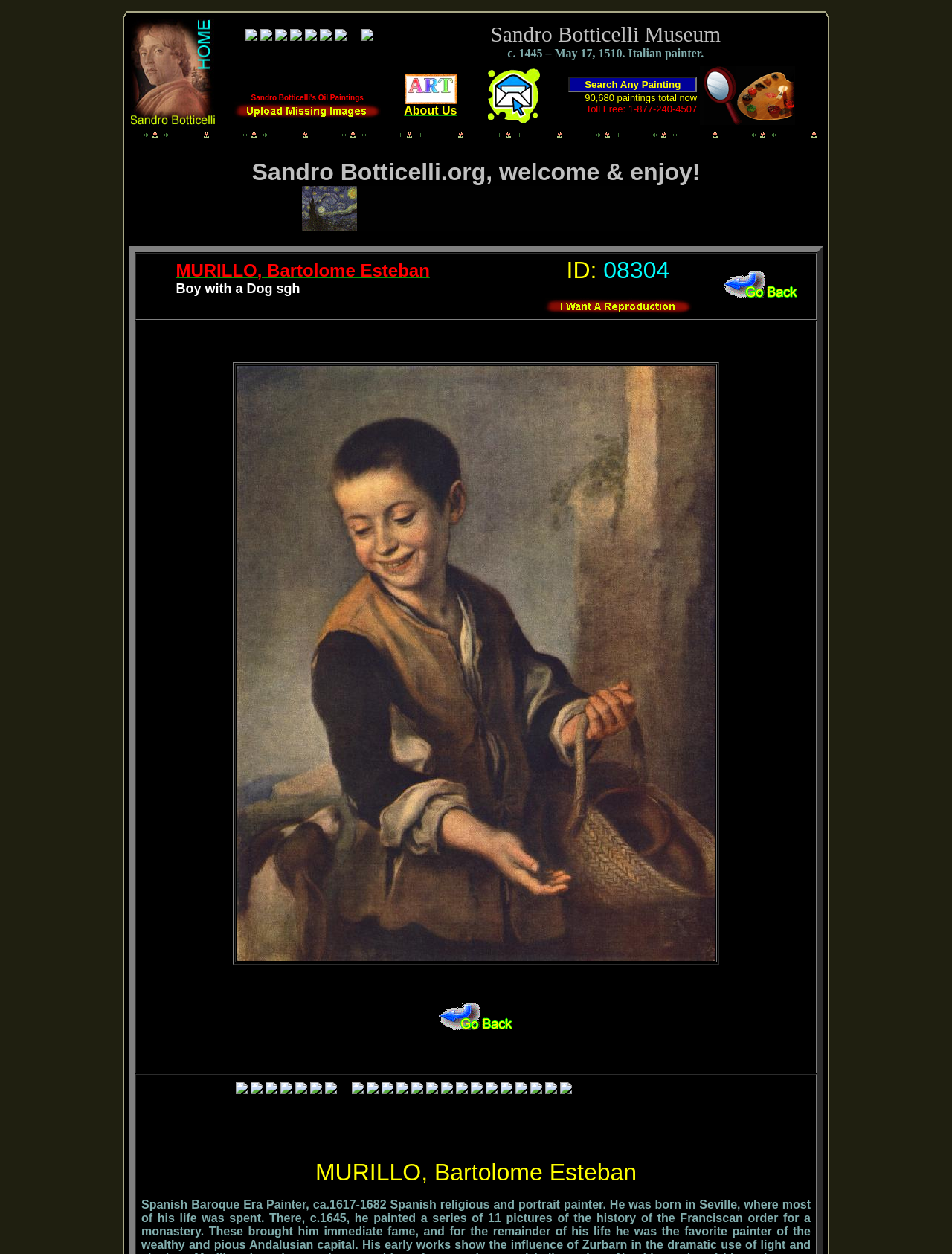From the element description alt="search your painting", predict the bounding box coordinates of the UI element. The coordinates must be specified in the format (top-left x, top-left y, bottom-right x, bottom-right y) and should be within the 0 to 1 range.

[0.735, 0.053, 0.835, 0.1]